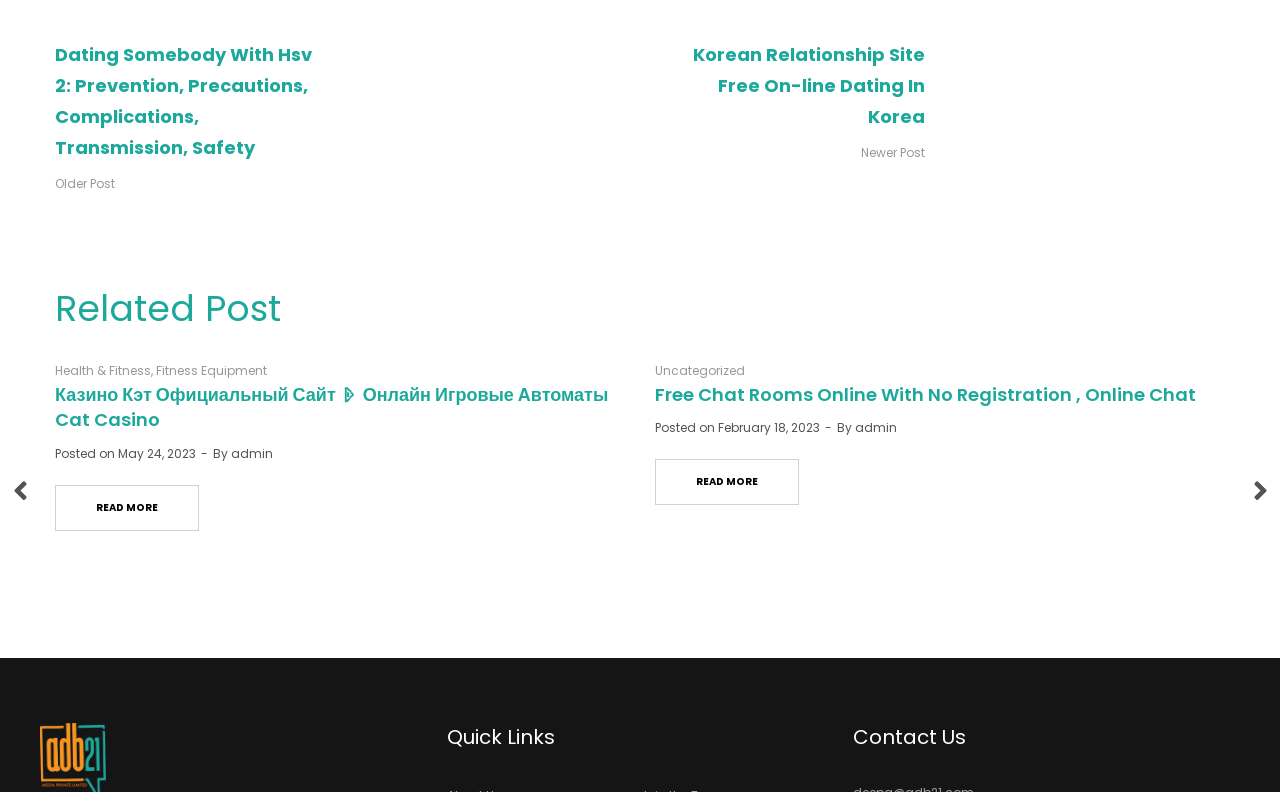Please provide a comprehensive answer to the question based on the screenshot: How many quick links are available?

The heading 'Quick Links' is present, but the number of quick links is not specified.